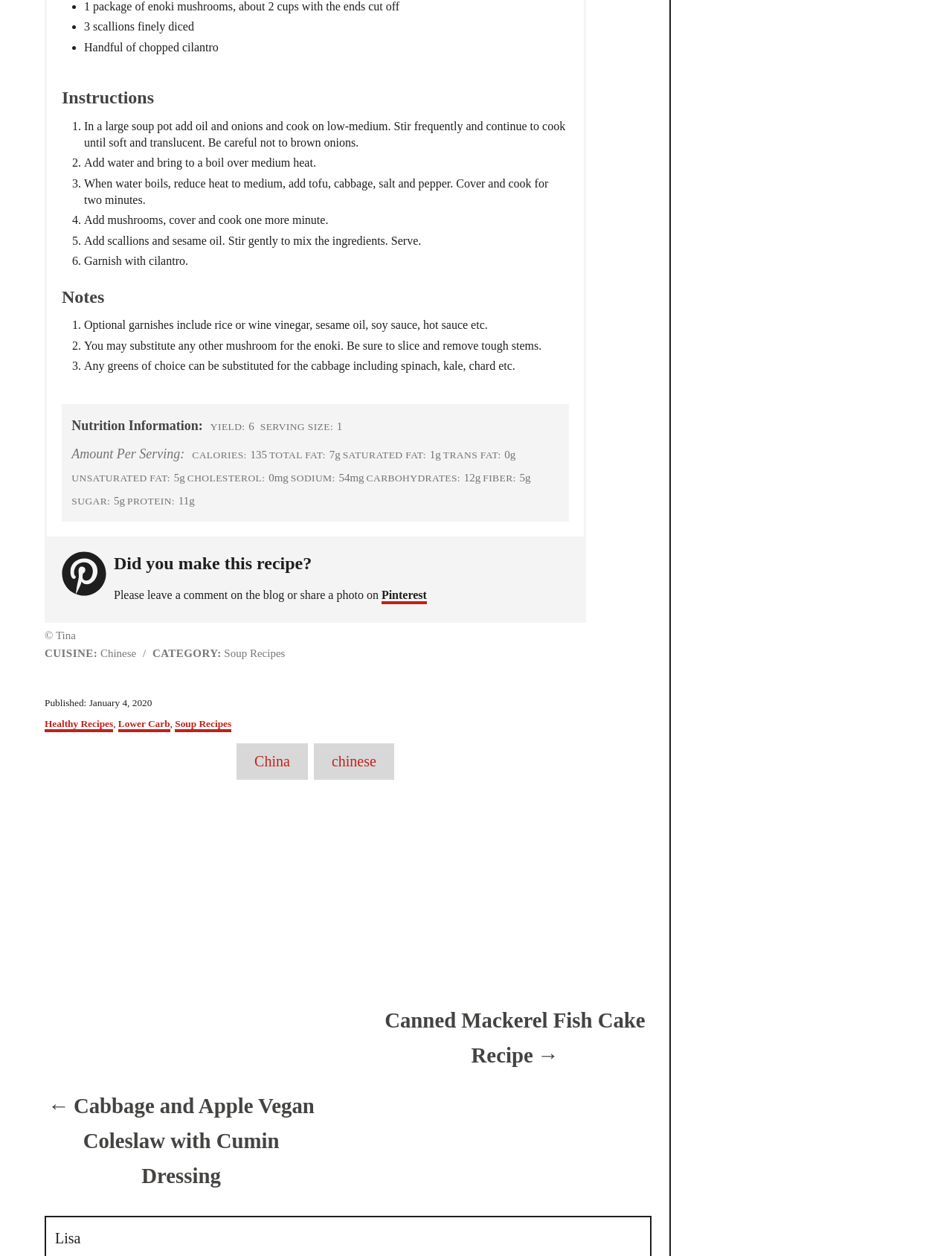Identify and provide the bounding box for the element described by: "Canned Mackerel Fish Cake Recipe".

[0.398, 0.798, 0.684, 0.854]